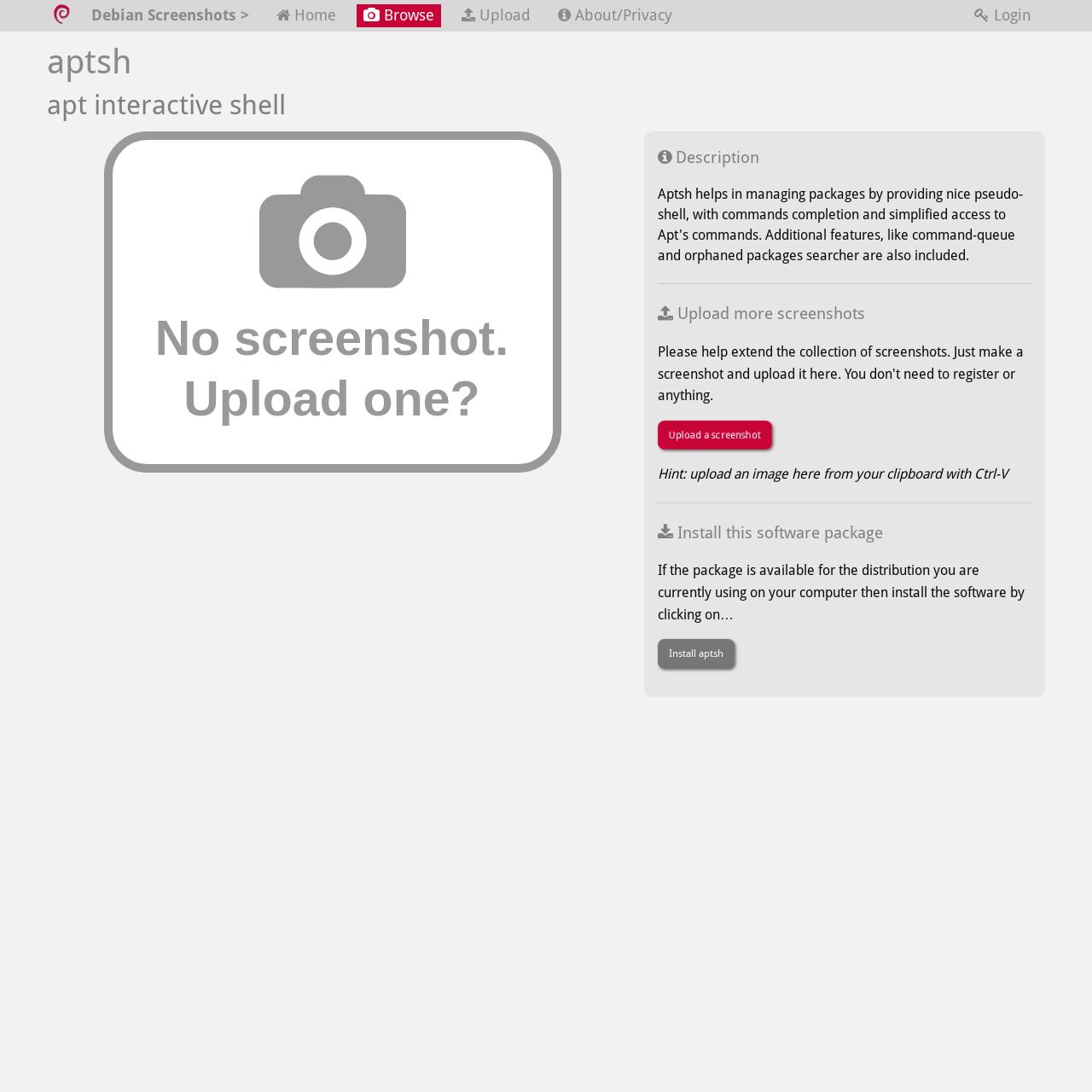For the following element description, predict the bounding box coordinates in the format (top-left x, top-left y, bottom-right x, bottom-right y). All values should be floating point numbers between 0 and 1. Description: Install aptsh

[0.602, 0.585, 0.673, 0.612]